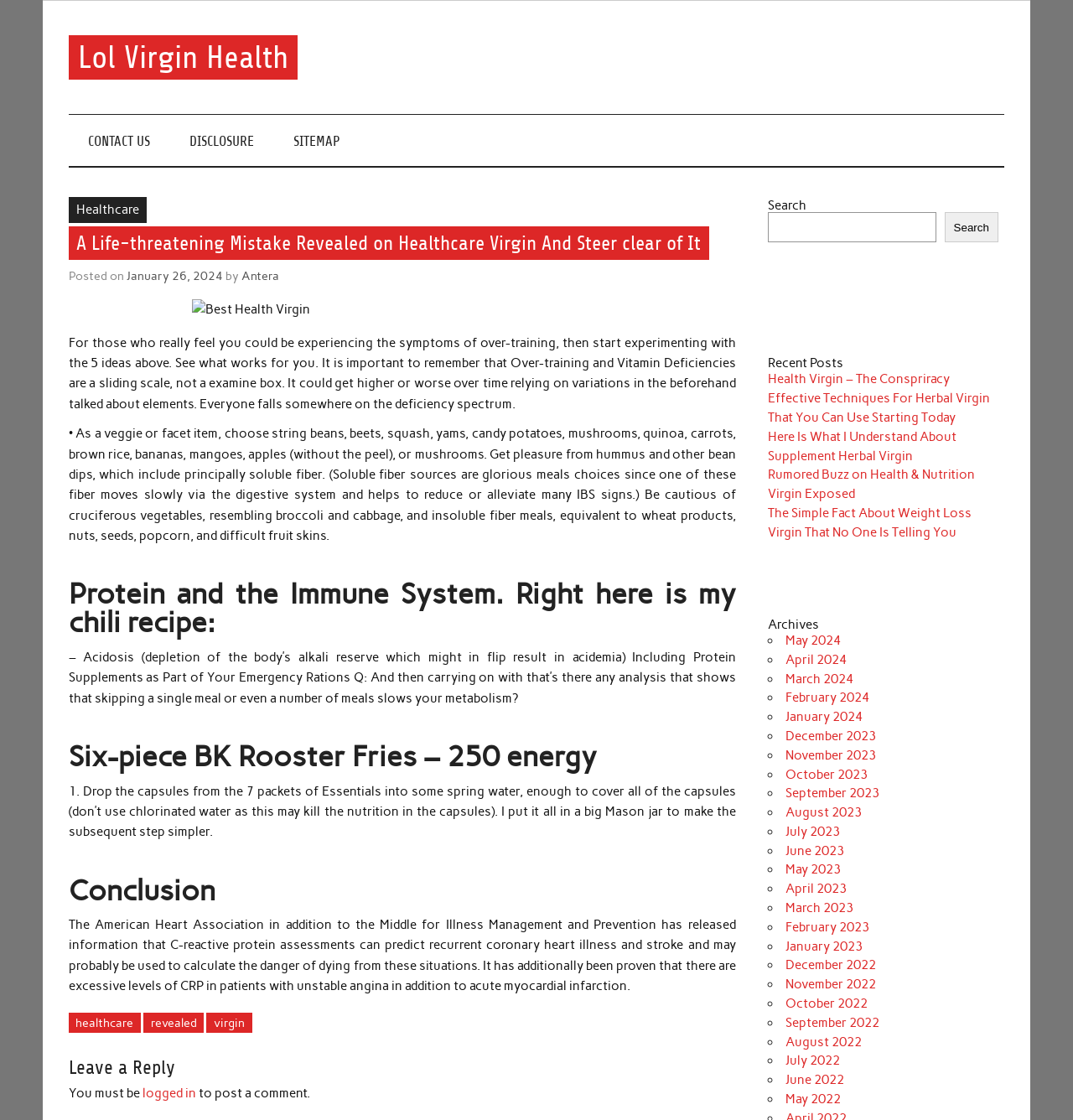How many months are listed in the 'Archives' section?
Refer to the image and provide a detailed answer to the question.

The 'Archives' section is located at the bottom right of the webpage, and it contains a list of months from May 2024 to December 2022, which are 12 months in total.